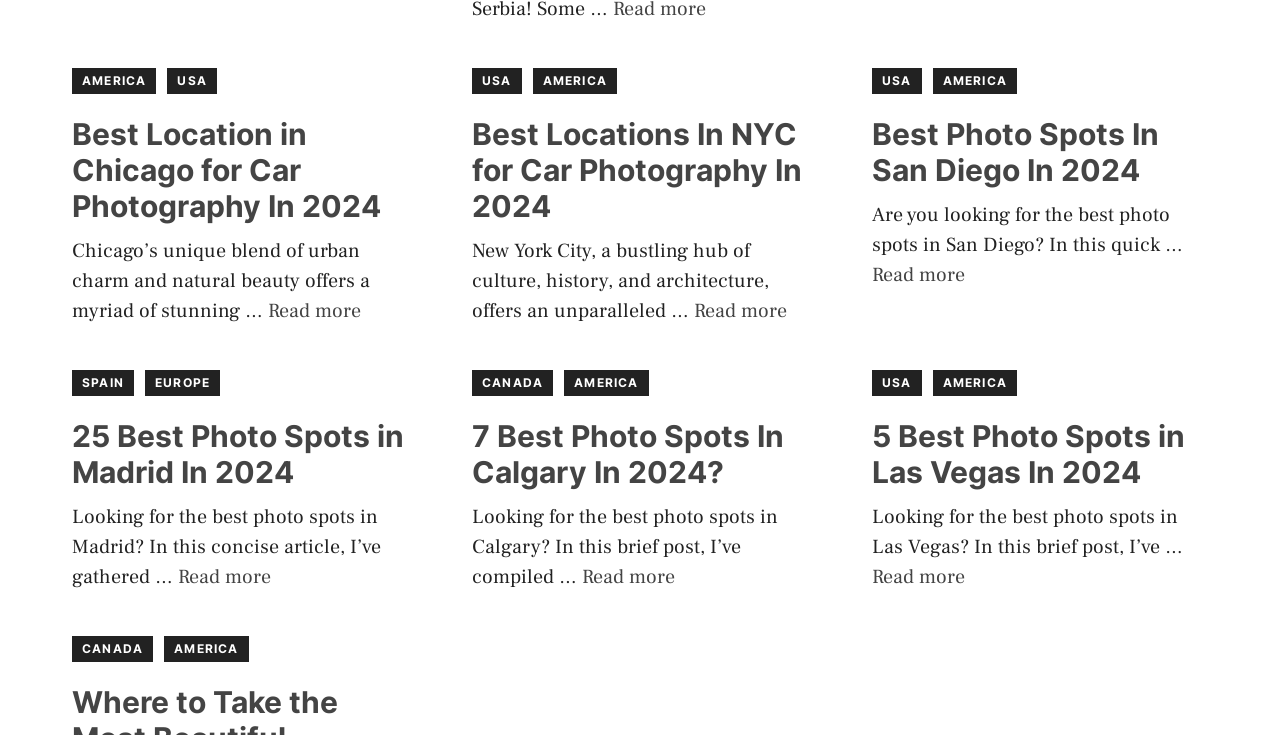Calculate the bounding box coordinates of the UI element given the description: "Read more".

[0.455, 0.767, 0.527, 0.803]